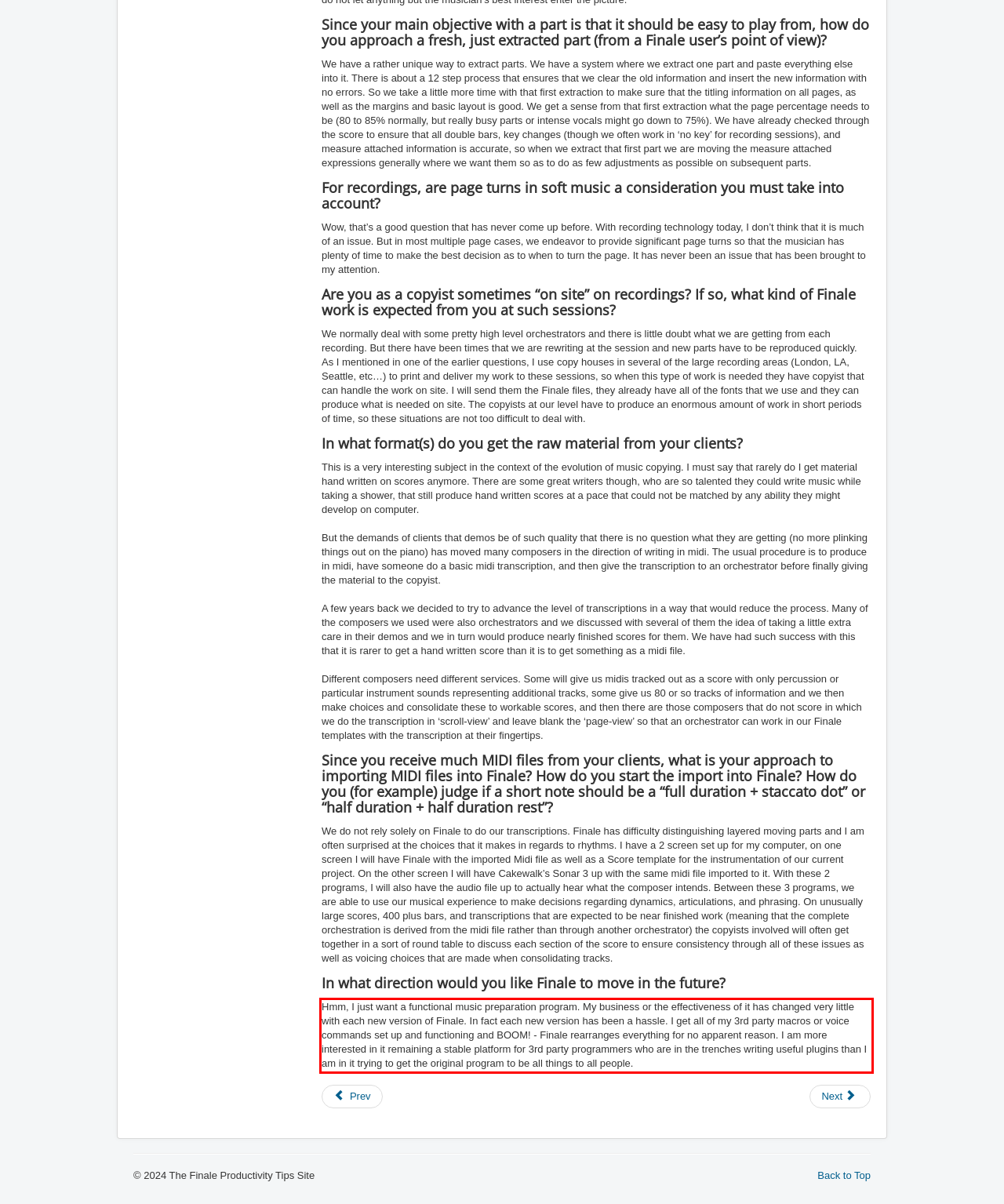Given a screenshot of a webpage, identify the red bounding box and perform OCR to recognize the text within that box.

Hmm, I just want a functional music preparation program. My business or the effectiveness of it has changed very little with each new version of Finale. In fact each new version has been a hassle. I get all of my 3rd party macros or voice commands set up and functioning and BOOM! - Finale rearranges everything for no apparent reason. I am more interested in it remaining a stable platform for 3rd party programmers who are in the trenches writing useful plugins than I am in it trying to get the original program to be all things to all people.